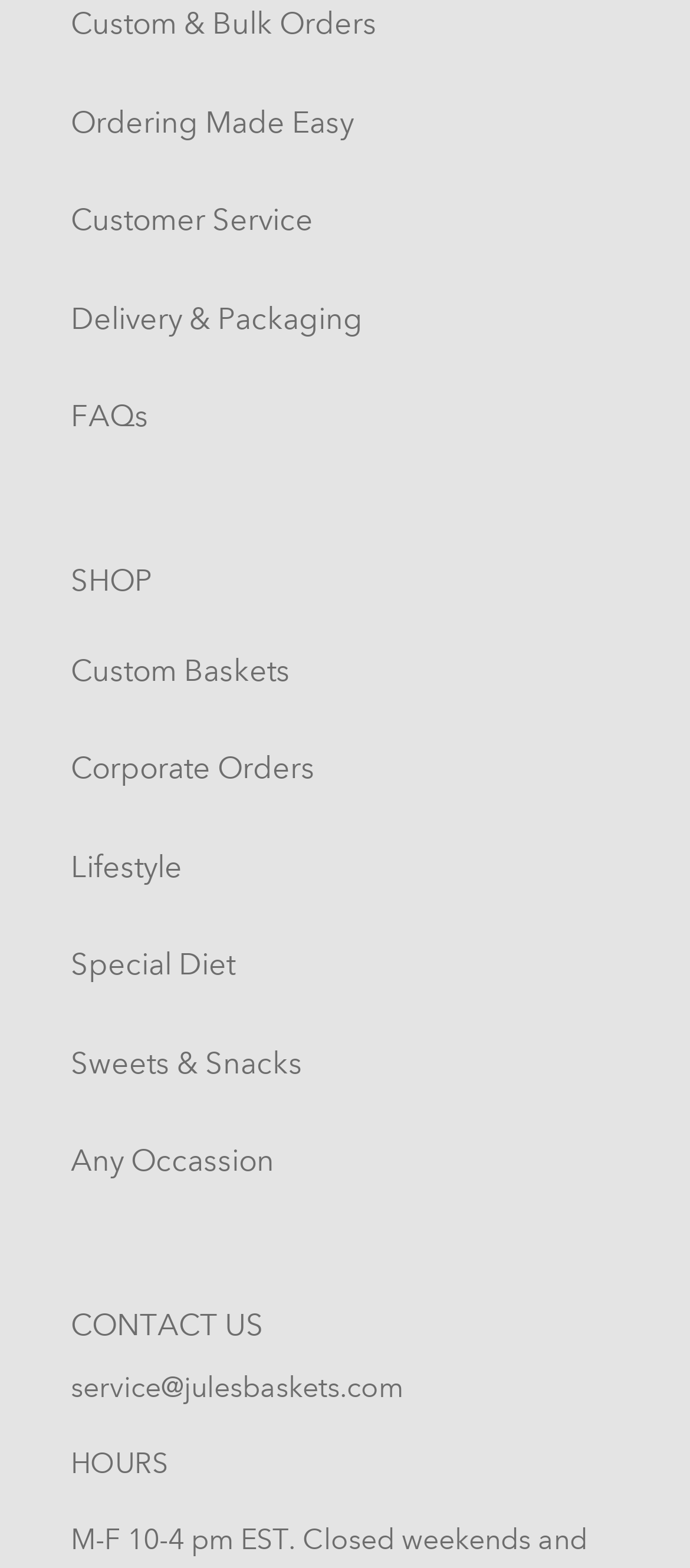Provide your answer in a single word or phrase: 
What is the email address provided on the webpage?

service@julesbaskets.com